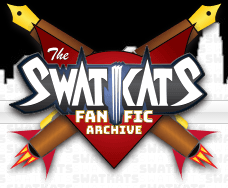Offer a comprehensive description of the image.

The image displays the logo for "The SWAT Kats Fan Fiction Archive," featuring a vibrant design that encapsulates the spirit of the beloved animated series. This logo is central to the theme of the archive, utilizing bold lettering alongside dynamic graphic elements, including crossed gadgets that resonate with the action-packed world of SWAT Kats. The background gives a subtle nod to the urban setting of MegaKat City, enhancing the nostalgic appeal for fans of the franchise. This visual represents a dedicated space for fan-created narratives, inviting writers and readers alike to explore new stories and adventures within the SWAT Kats universe.